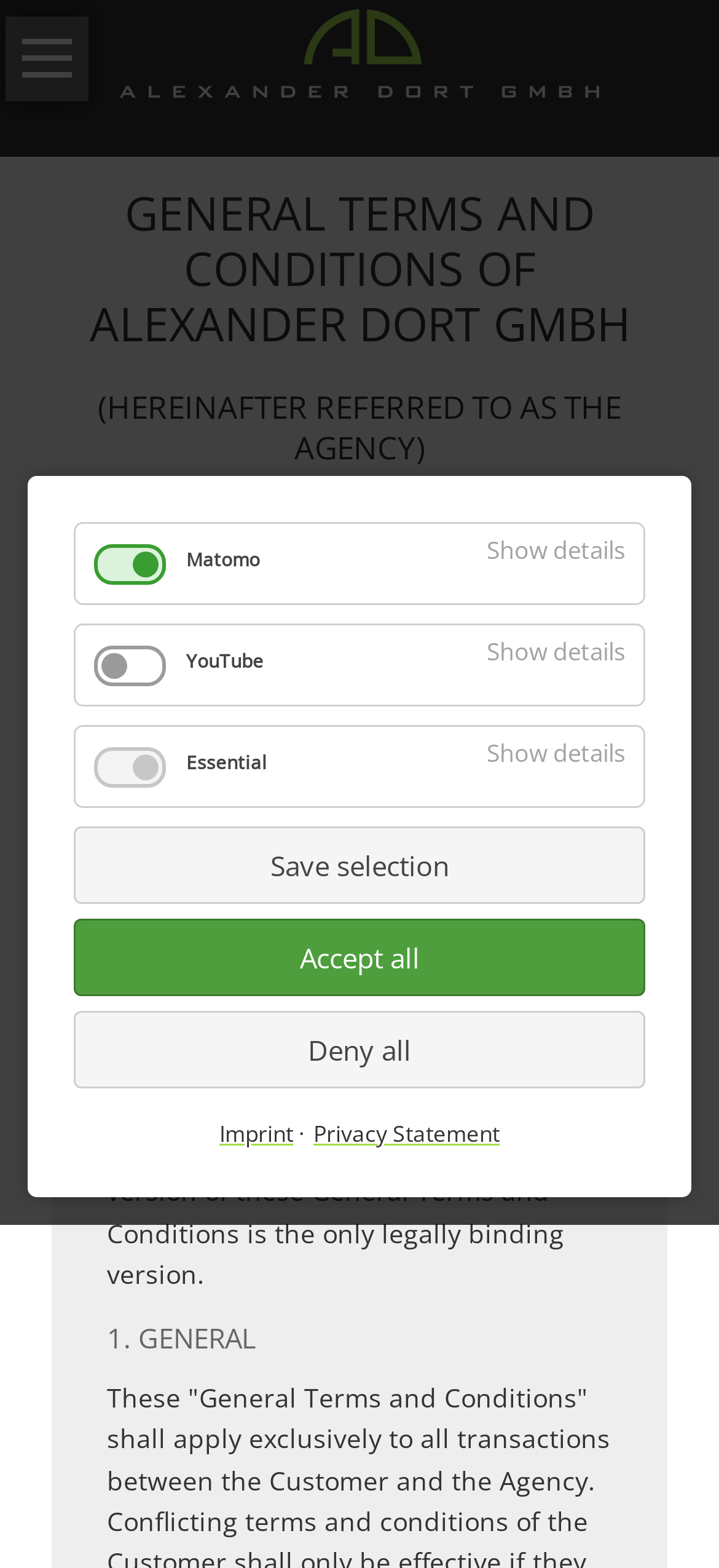Please specify the bounding box coordinates of the area that should be clicked to accomplish the following instruction: "Click the Alexander Dort GmbH Eng logo". The coordinates should consist of four float numbers between 0 and 1, i.e., [left, top, right, bottom].

[0.168, 0.021, 0.832, 0.043]